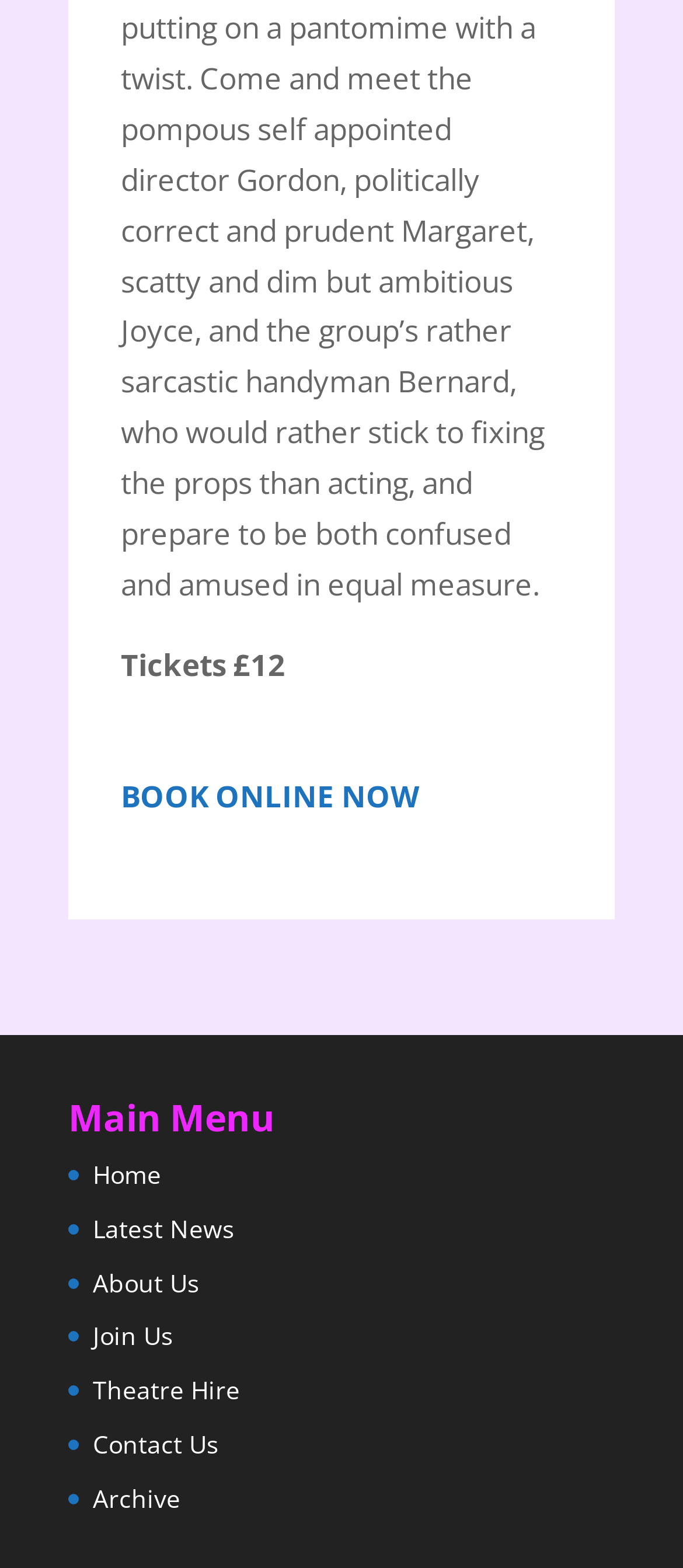Provide your answer to the question using just one word or phrase: How many menu items are there?

7